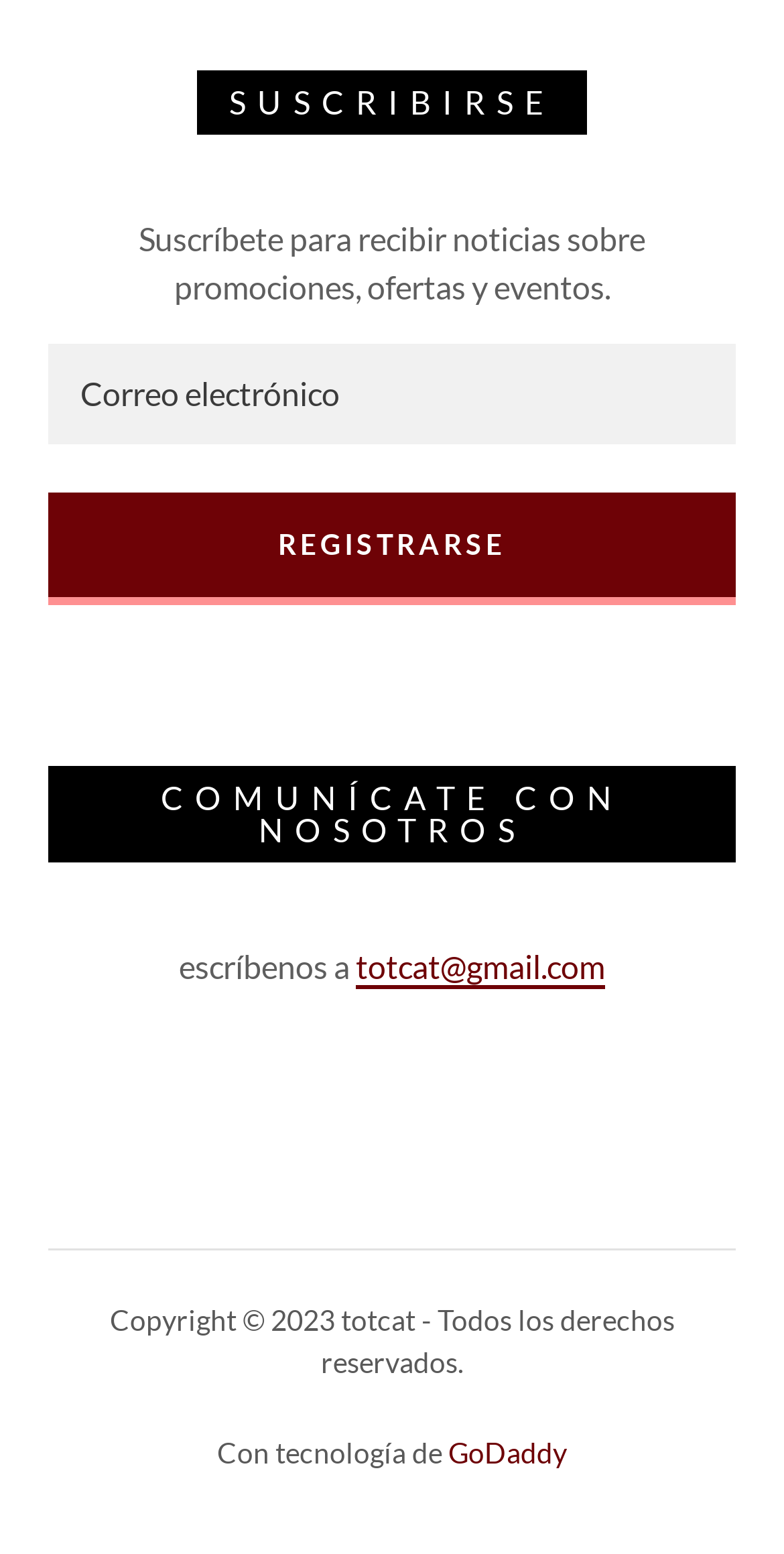Please respond to the question using a single word or phrase:
What is the purpose of the subscription?

Receive news about promotions, offers, and events